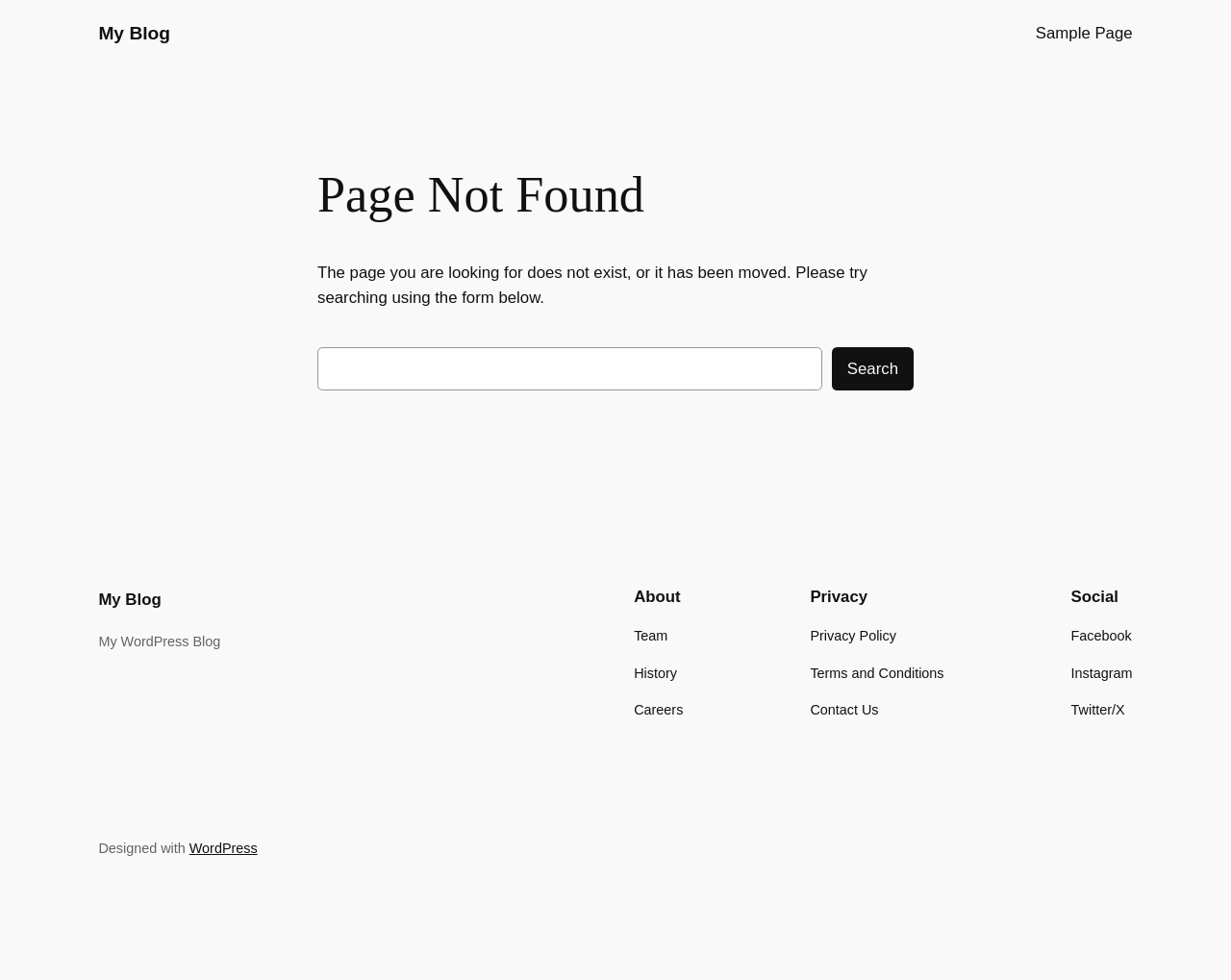Identify the bounding box coordinates of the part that should be clicked to carry out this instruction: "view Privacy Policy".

[0.658, 0.638, 0.728, 0.66]